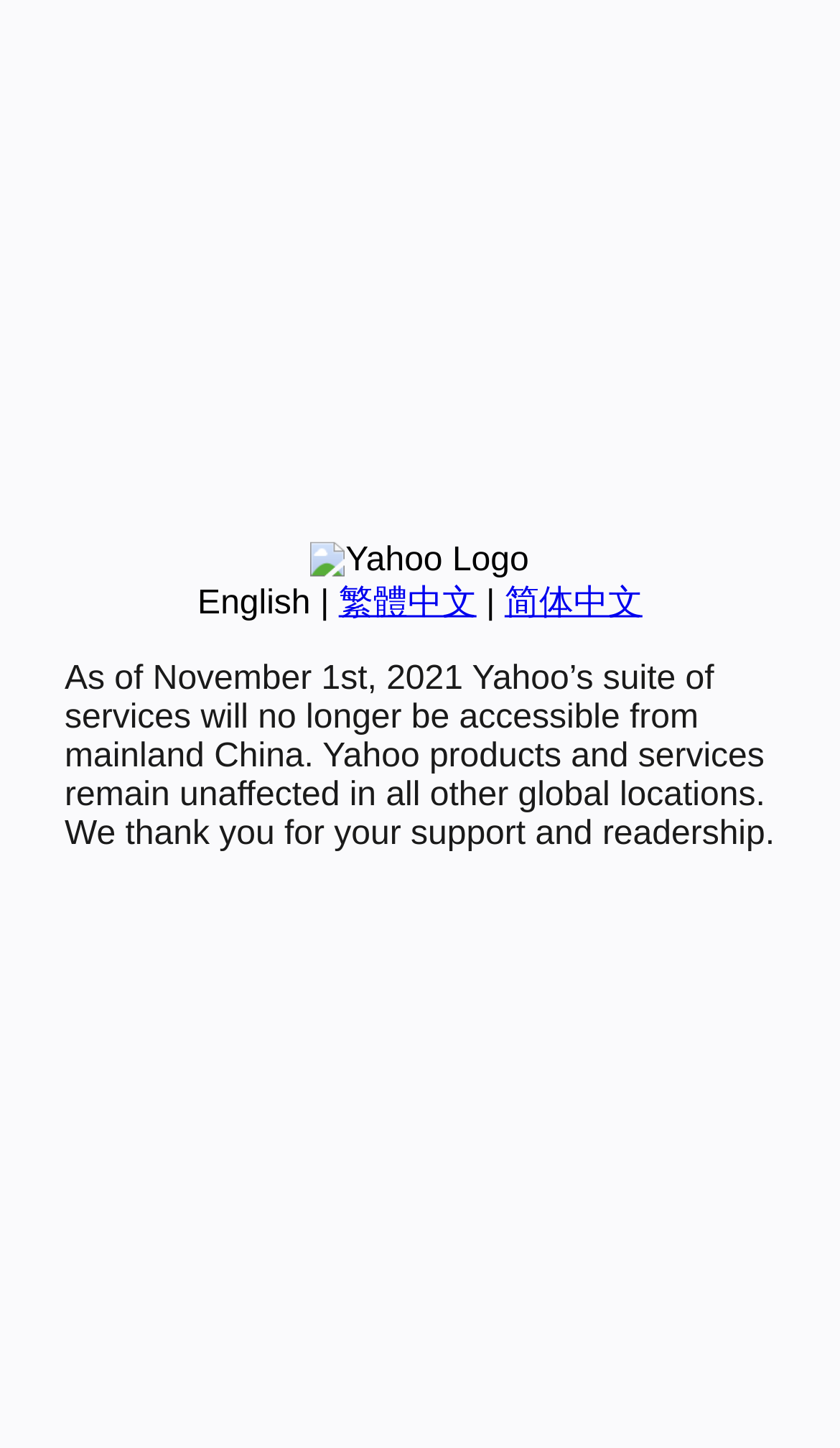Determine the bounding box for the UI element as described: "English". The coordinates should be represented as four float numbers between 0 and 1, formatted as [left, top, right, bottom].

[0.235, 0.404, 0.37, 0.429]